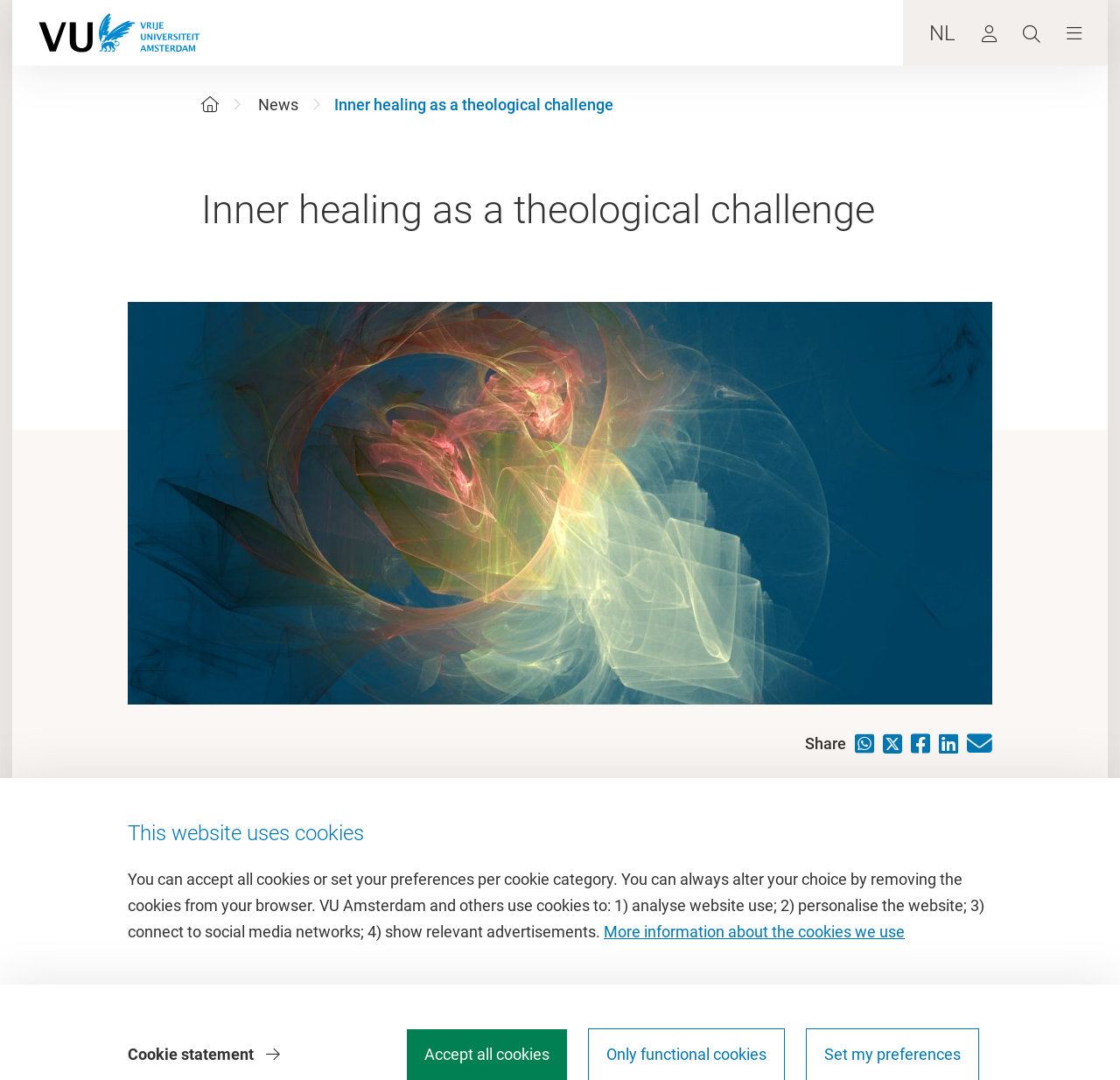Find the bounding box coordinates for the HTML element described as: "Accept all cookies". The coordinates should consist of four float values between 0 and 1, i.e., [left, top, right, bottom].

[0.363, 0.953, 0.506, 1.0]